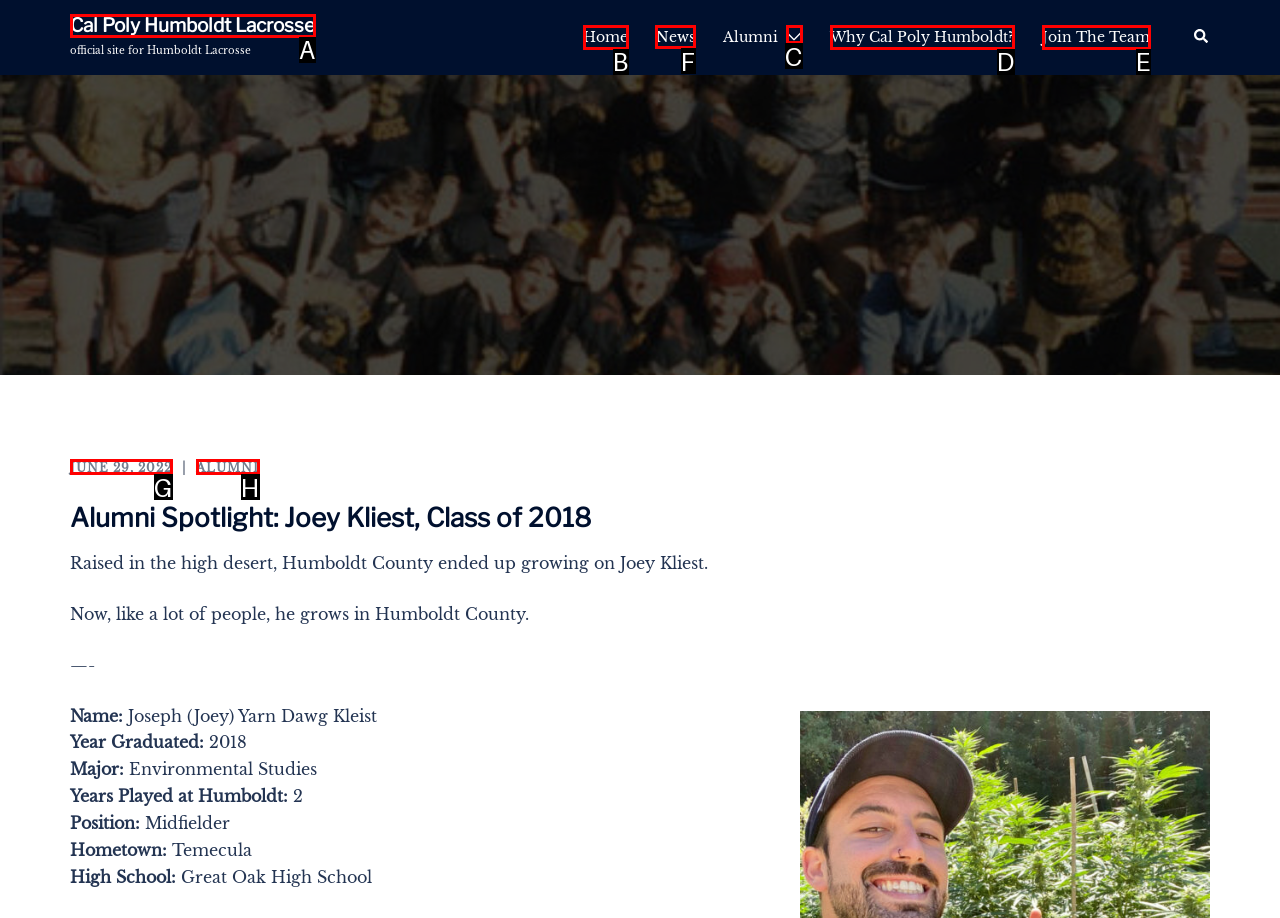Determine which HTML element I should select to execute the task: View News
Reply with the corresponding option's letter from the given choices directly.

F